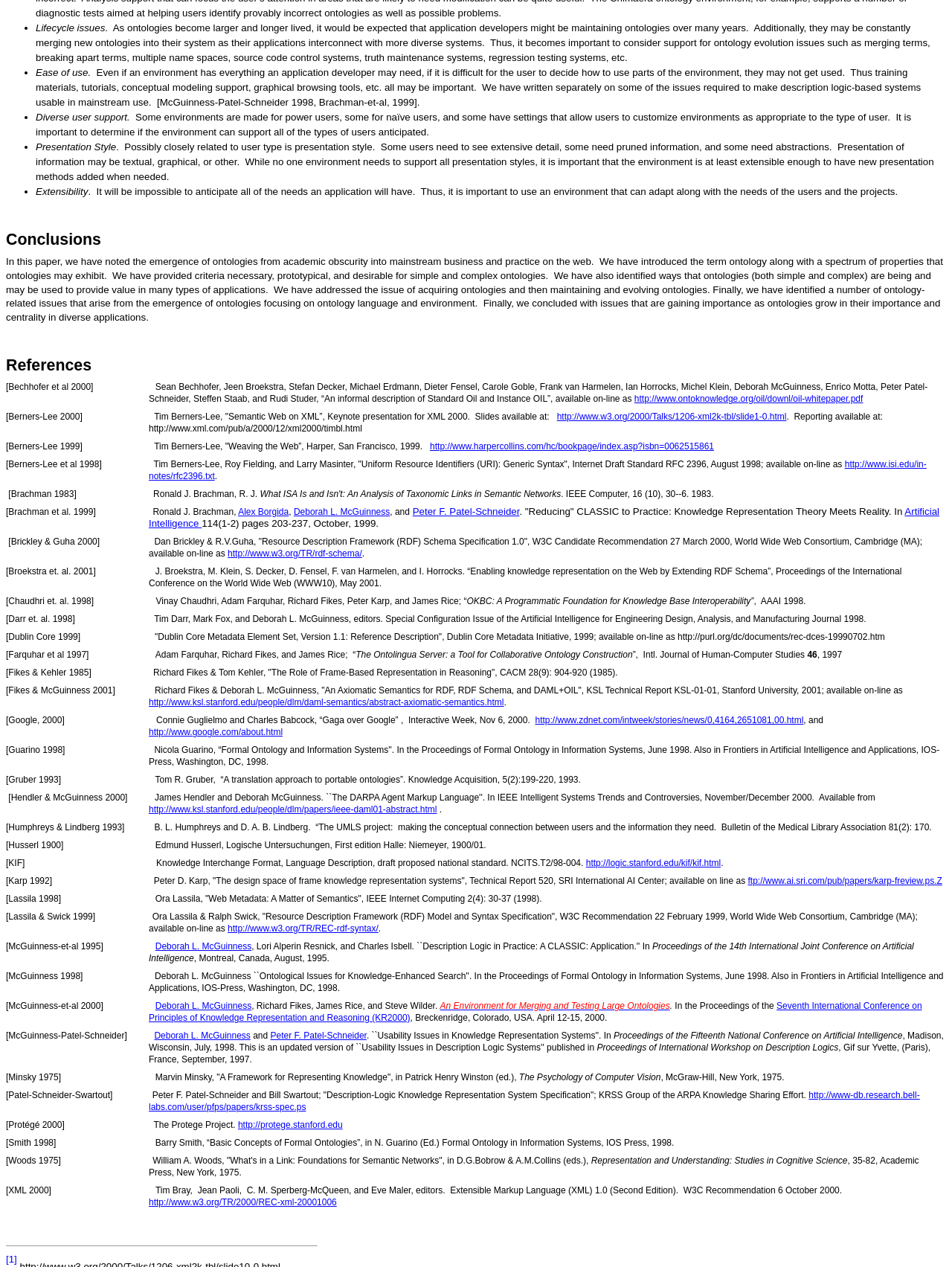Specify the bounding box coordinates for the region that must be clicked to perform the given instruction: "visit the webpage of Standard Oil and Instance OIL".

[0.666, 0.311, 0.907, 0.319]